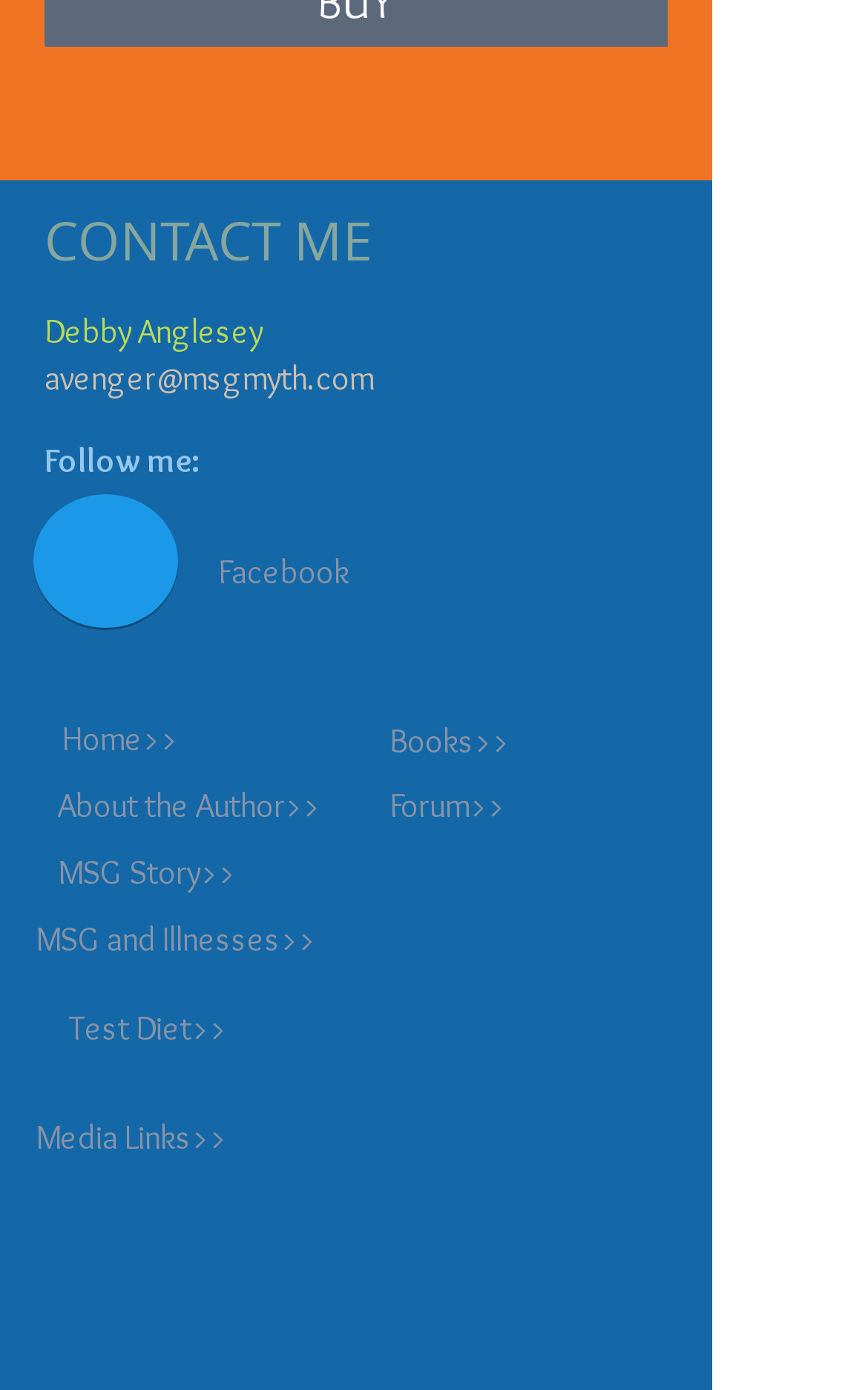Pinpoint the bounding box coordinates of the clickable area needed to execute the instruction: "Contact Debby Anglesey via email". The coordinates should be specified as four float numbers between 0 and 1, i.e., [left, top, right, bottom].

[0.051, 0.258, 0.431, 0.287]